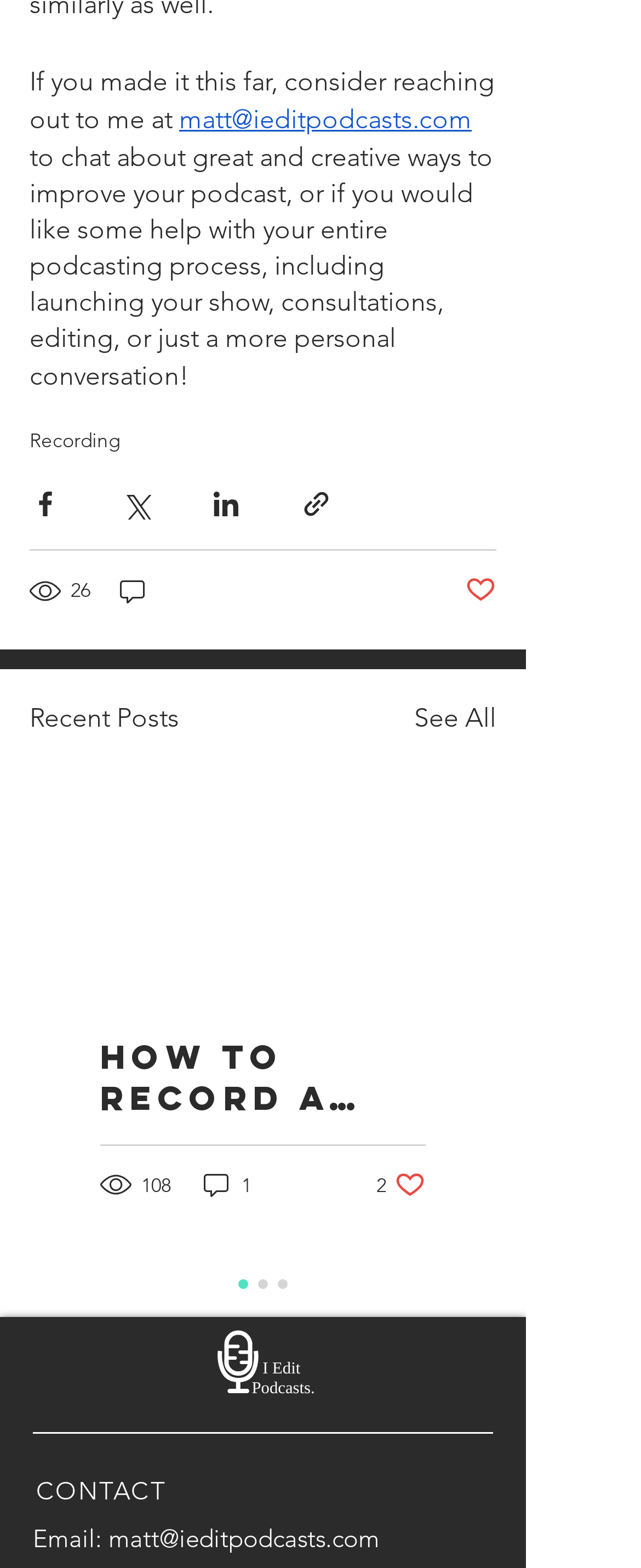Please identify the bounding box coordinates of the clickable element to fulfill the following instruction: "View recent posts". The coordinates should be four float numbers between 0 and 1, i.e., [left, top, right, bottom].

[0.646, 0.445, 0.774, 0.47]